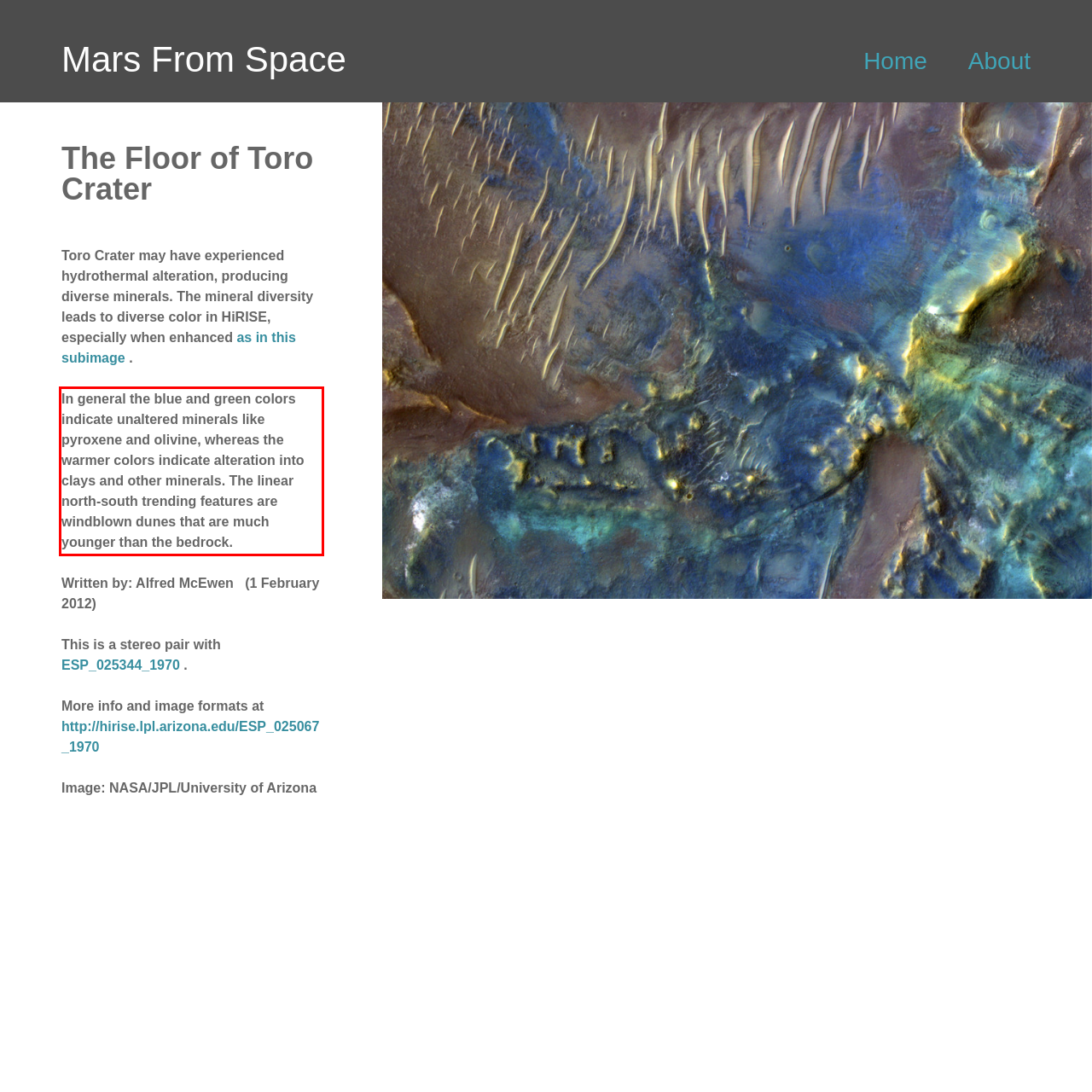Please look at the webpage screenshot and extract the text enclosed by the red bounding box.

In general the blue and green colors indicate unaltered minerals like pyroxene and olivine, whereas the warmer colors indicate alteration into clays and other minerals. The linear north-south trending features are windblown dunes that are much younger than the bedrock.